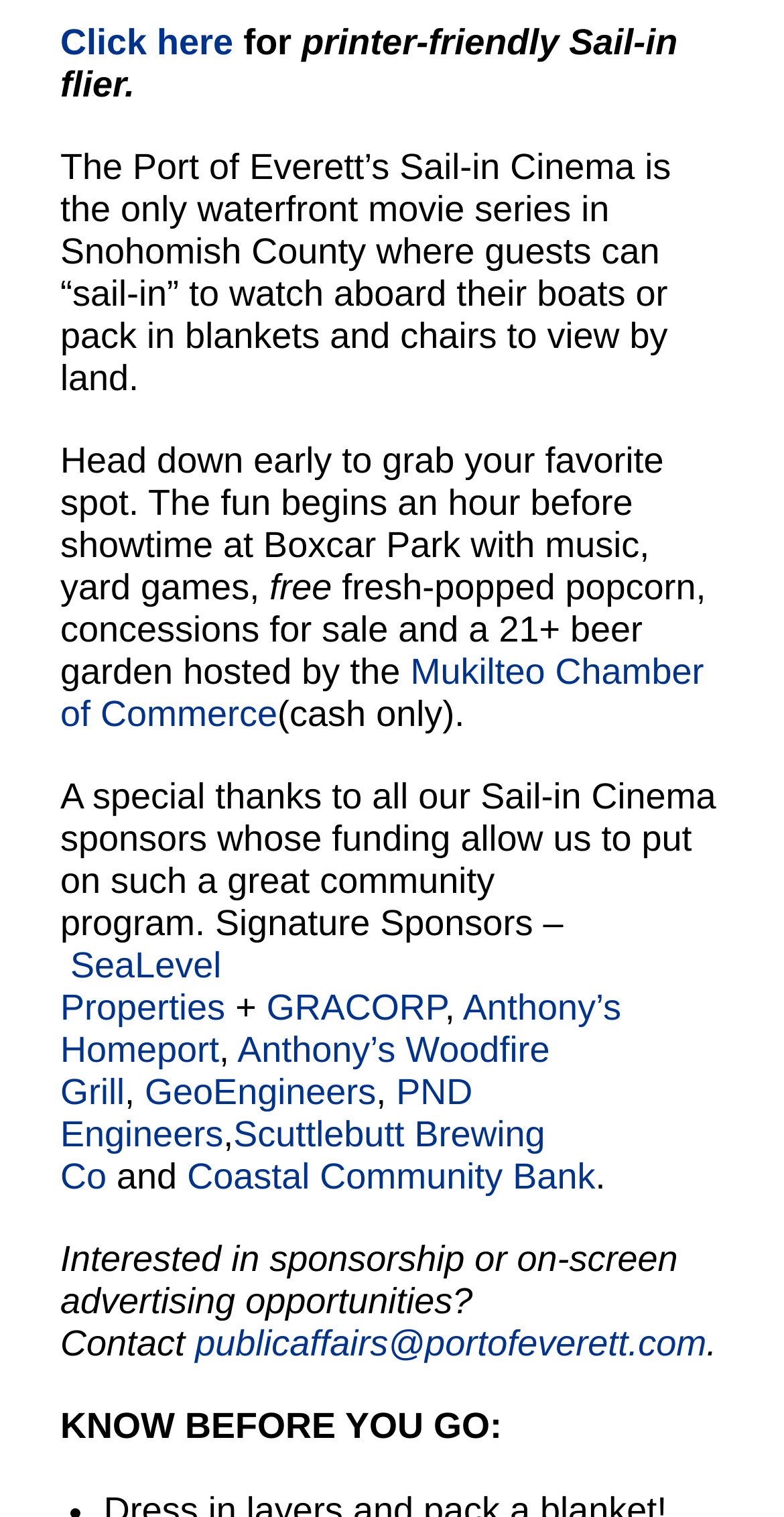Specify the bounding box coordinates of the area to click in order to execute this command: 'Visit Mukilteo Chamber of Commerce website'. The coordinates should consist of four float numbers ranging from 0 to 1, and should be formatted as [left, top, right, bottom].

[0.077, 0.429, 0.898, 0.483]